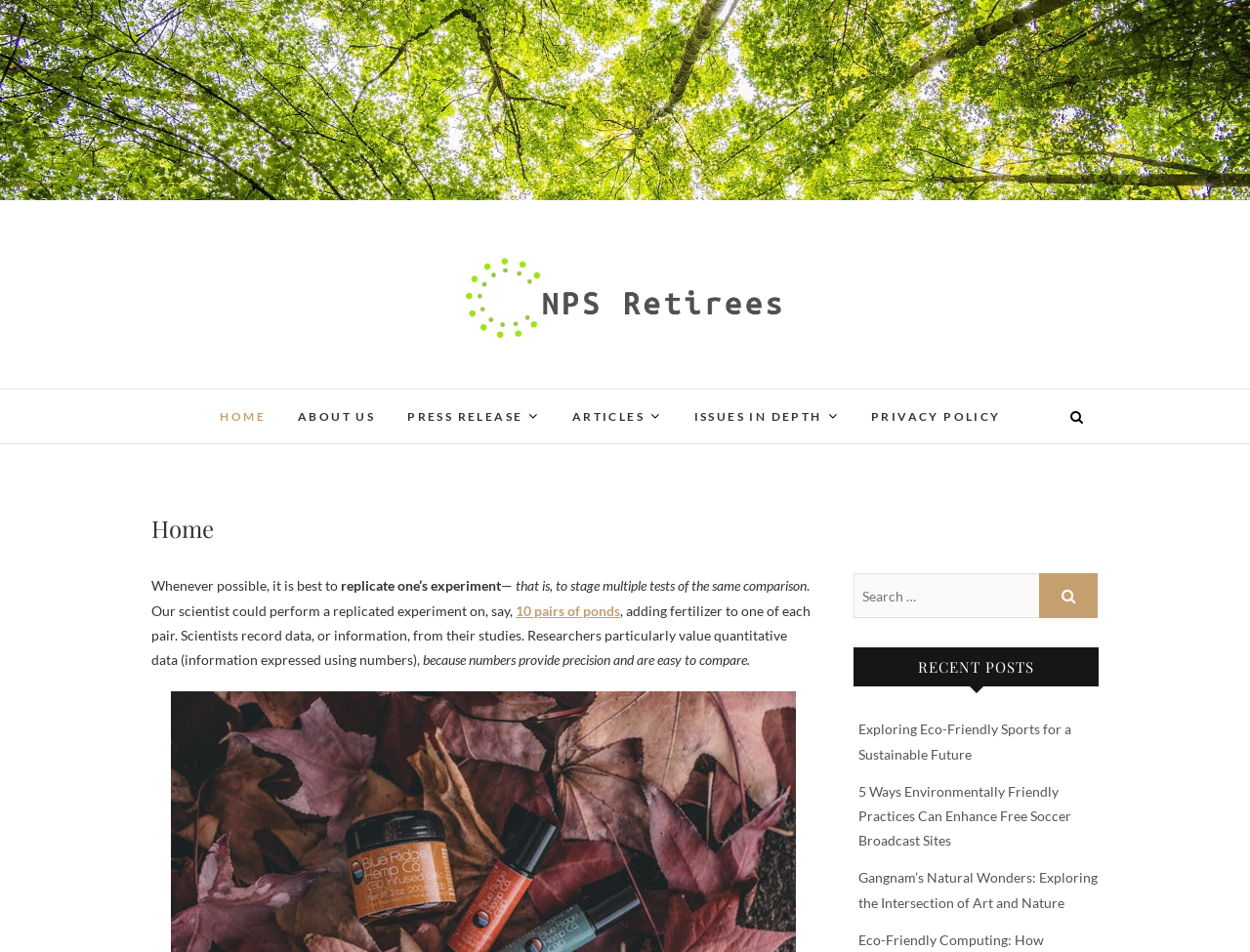Show me the bounding box coordinates of the clickable region to achieve the task as per the instruction: "Click on the '10 pairs of ponds' link".

[0.412, 0.632, 0.496, 0.65]